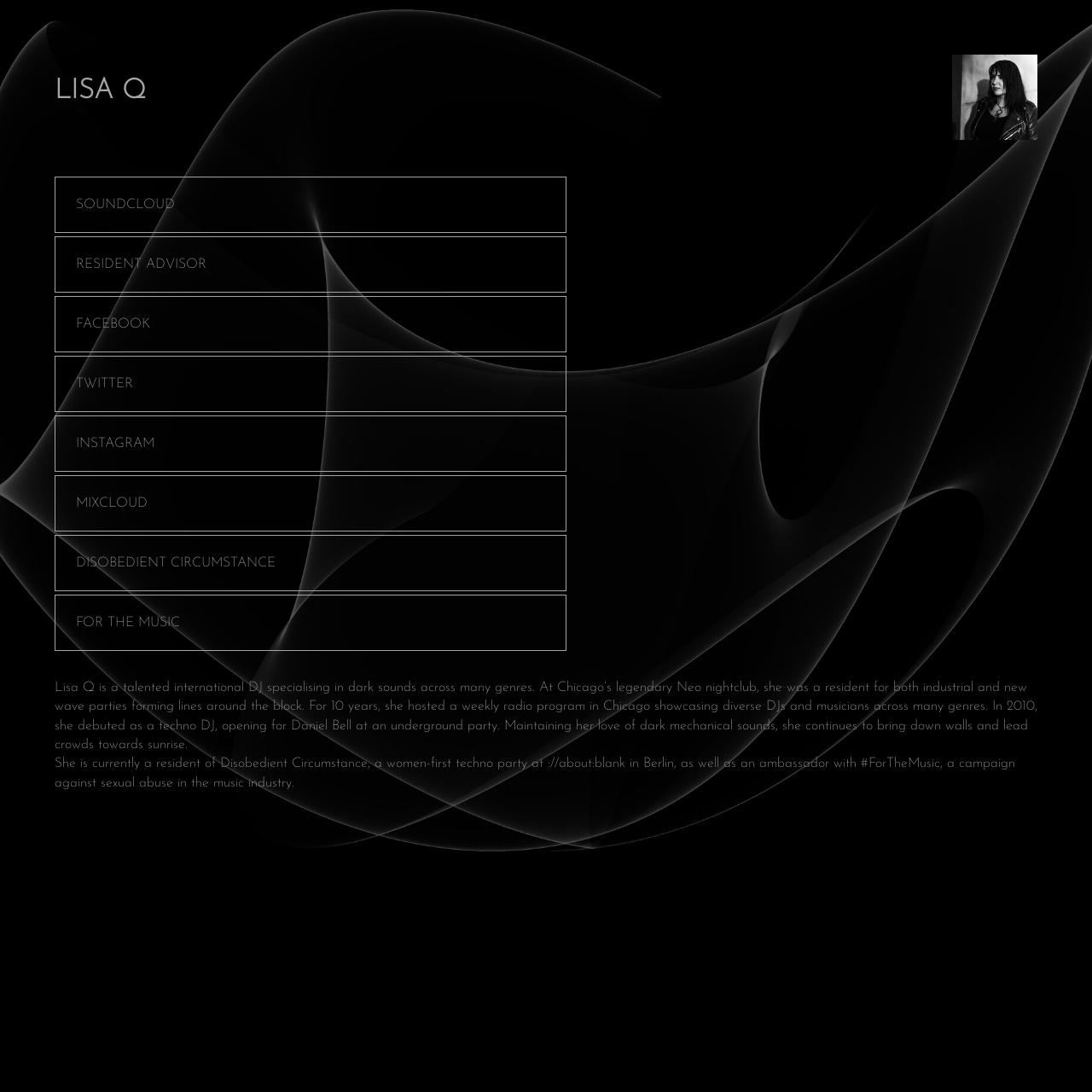Find the bounding box coordinates for the area that should be clicked to accomplish the instruction: "follow on Facebook".

[0.07, 0.291, 0.138, 0.303]